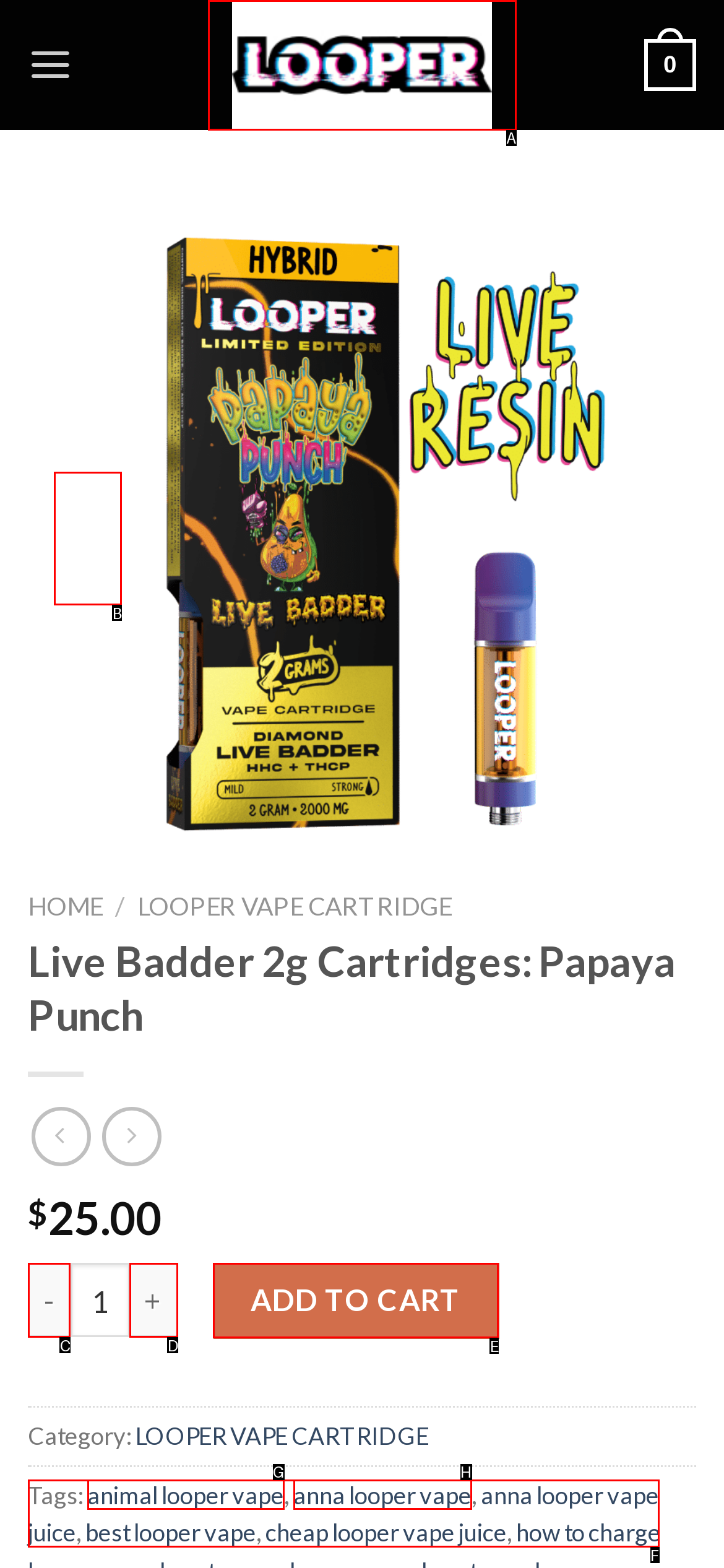Select the letter of the UI element you need to click to complete this task: Click on Previous button.

B